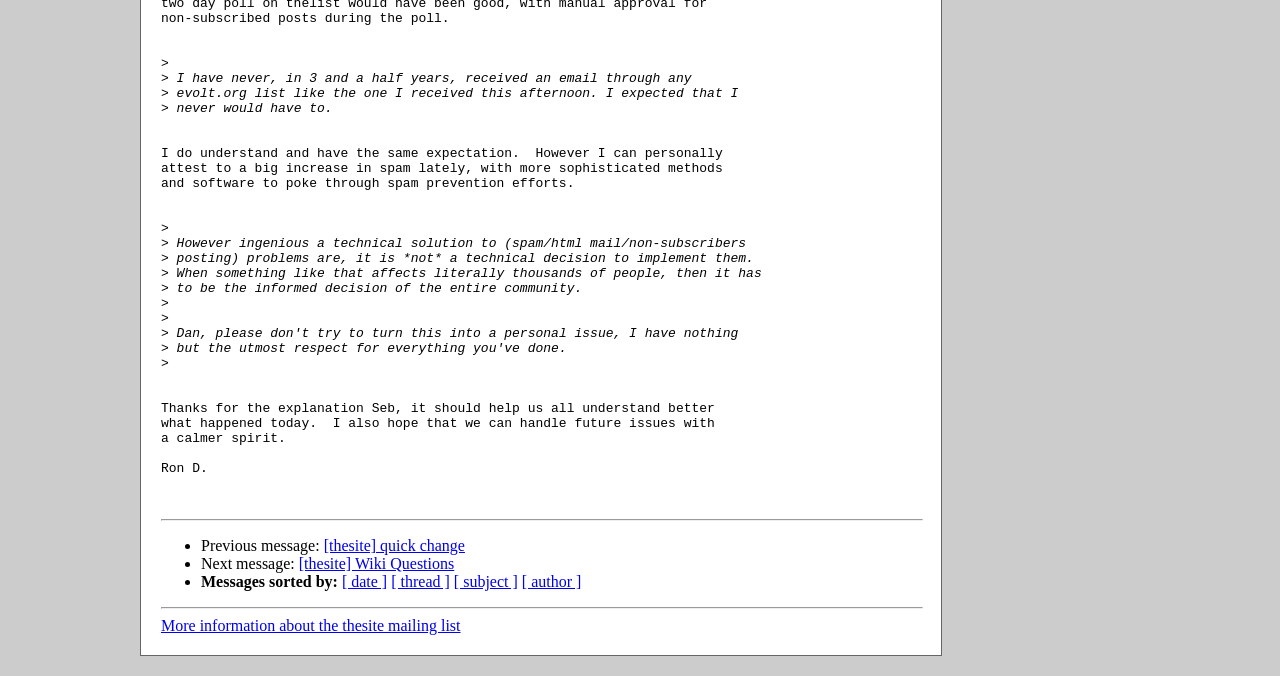Who is the author of the last message in the conversation?
Examine the image and give a concise answer in one word or a short phrase.

Ron D.